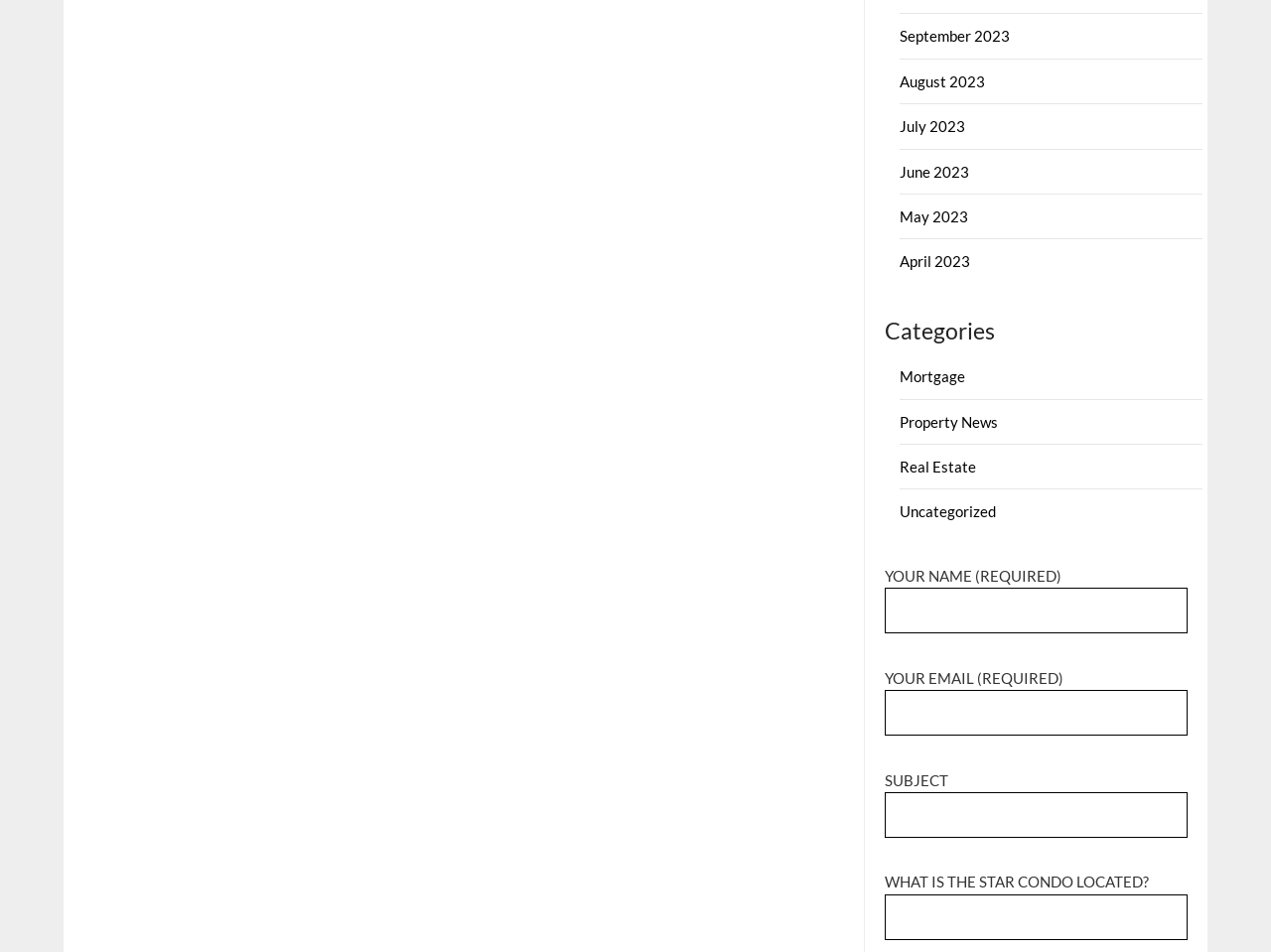Please specify the bounding box coordinates of the clickable region necessary for completing the following instruction: "Select September 2023". The coordinates must consist of four float numbers between 0 and 1, i.e., [left, top, right, bottom].

[0.708, 0.029, 0.795, 0.047]